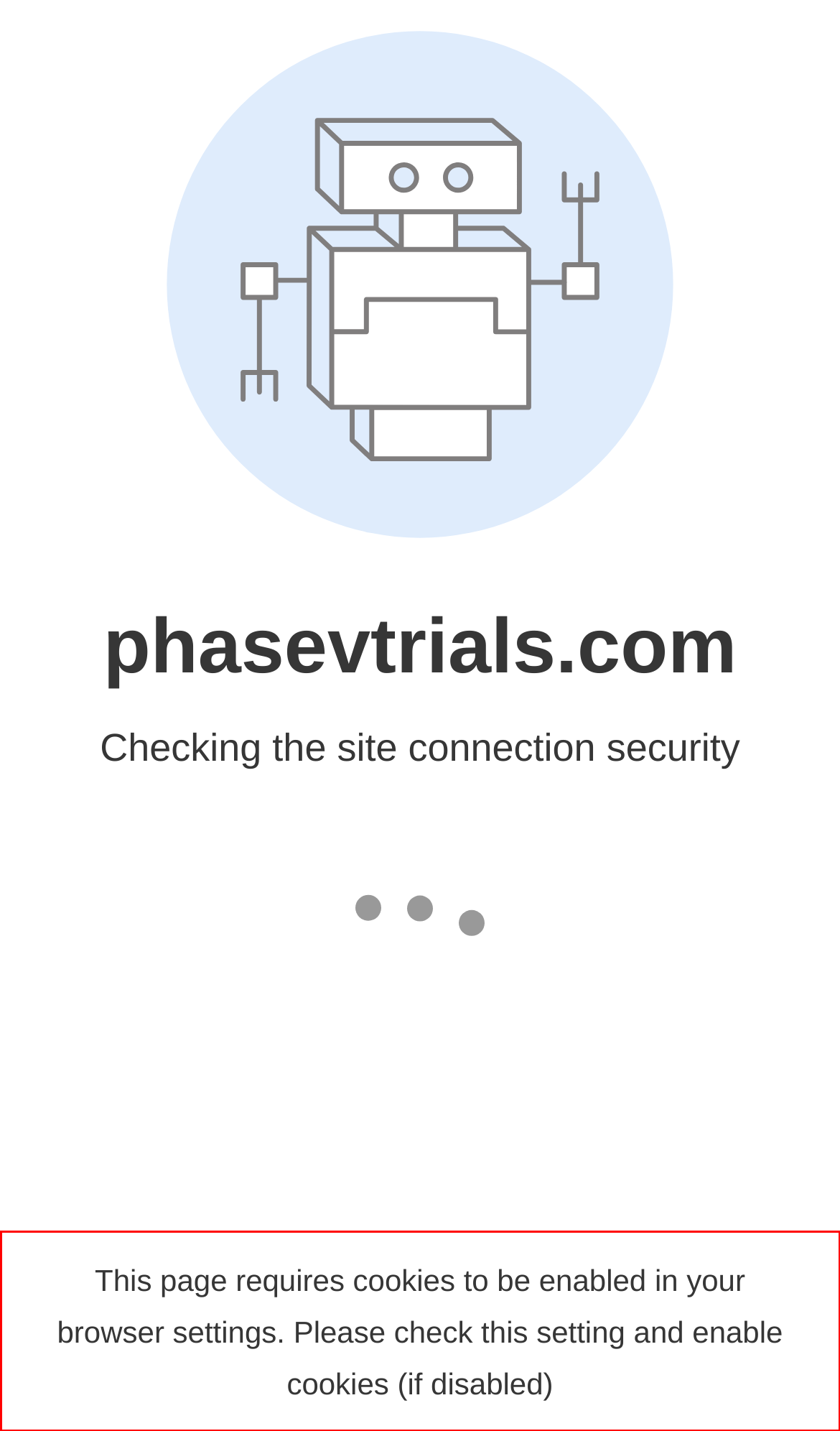Using the provided webpage screenshot, recognize the text content in the area marked by the red bounding box.

This page requires cookies to be enabled in your browser settings. Please check this setting and enable cookies (if disabled)